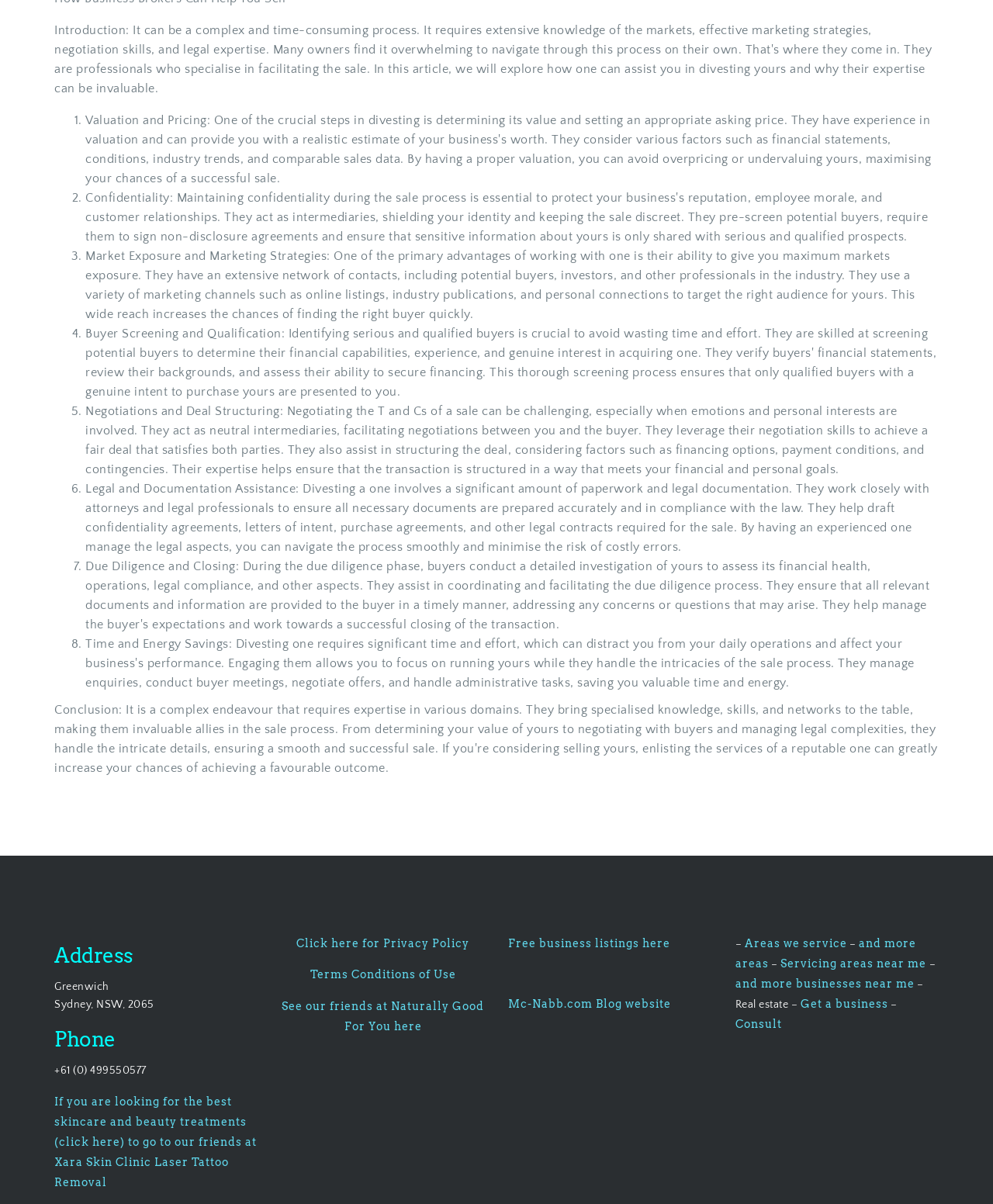Please identify the bounding box coordinates of the area that needs to be clicked to fulfill the following instruction: "Watch videos on Youtube."

None